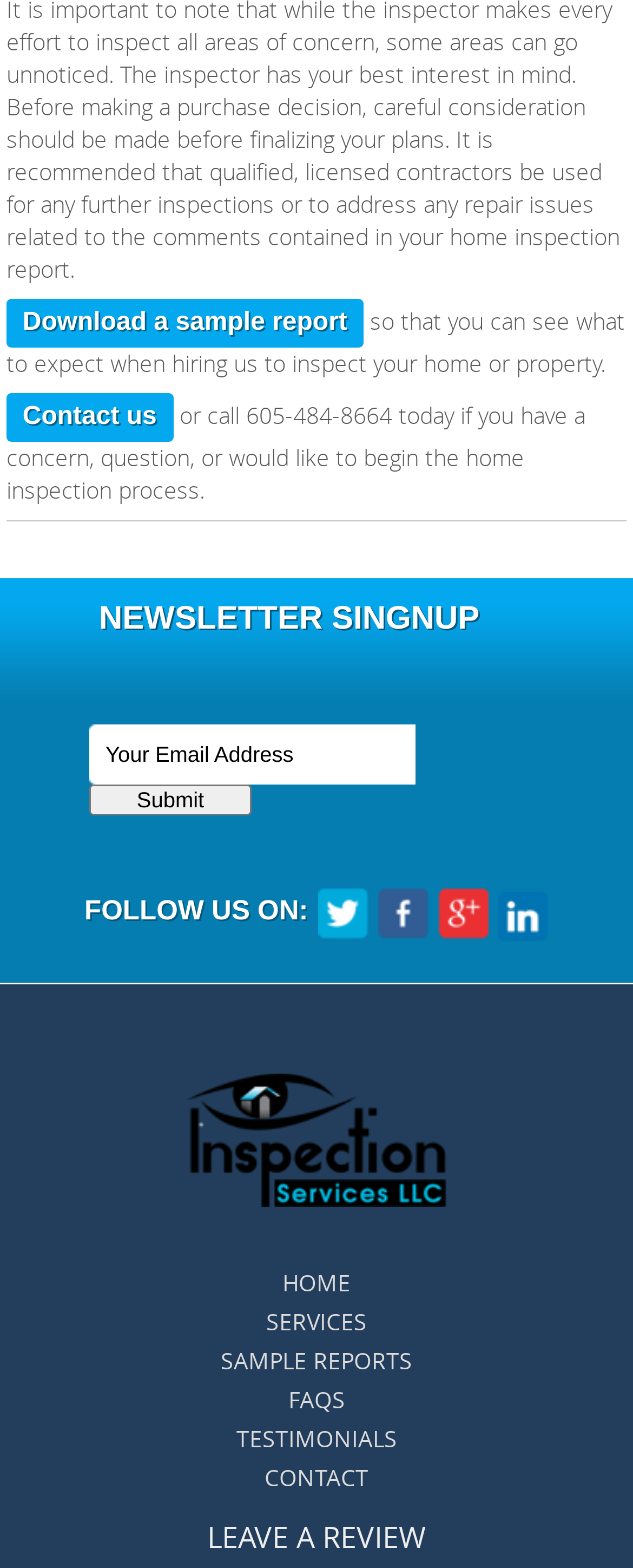Using the element description name="eemail_txt_Button" value="Submit", predict the bounding box coordinates for the UI element. Provide the coordinates in (top-left x, top-left y, bottom-right x, bottom-right y) format with values ranging from 0 to 1.

[0.141, 0.5, 0.397, 0.52]